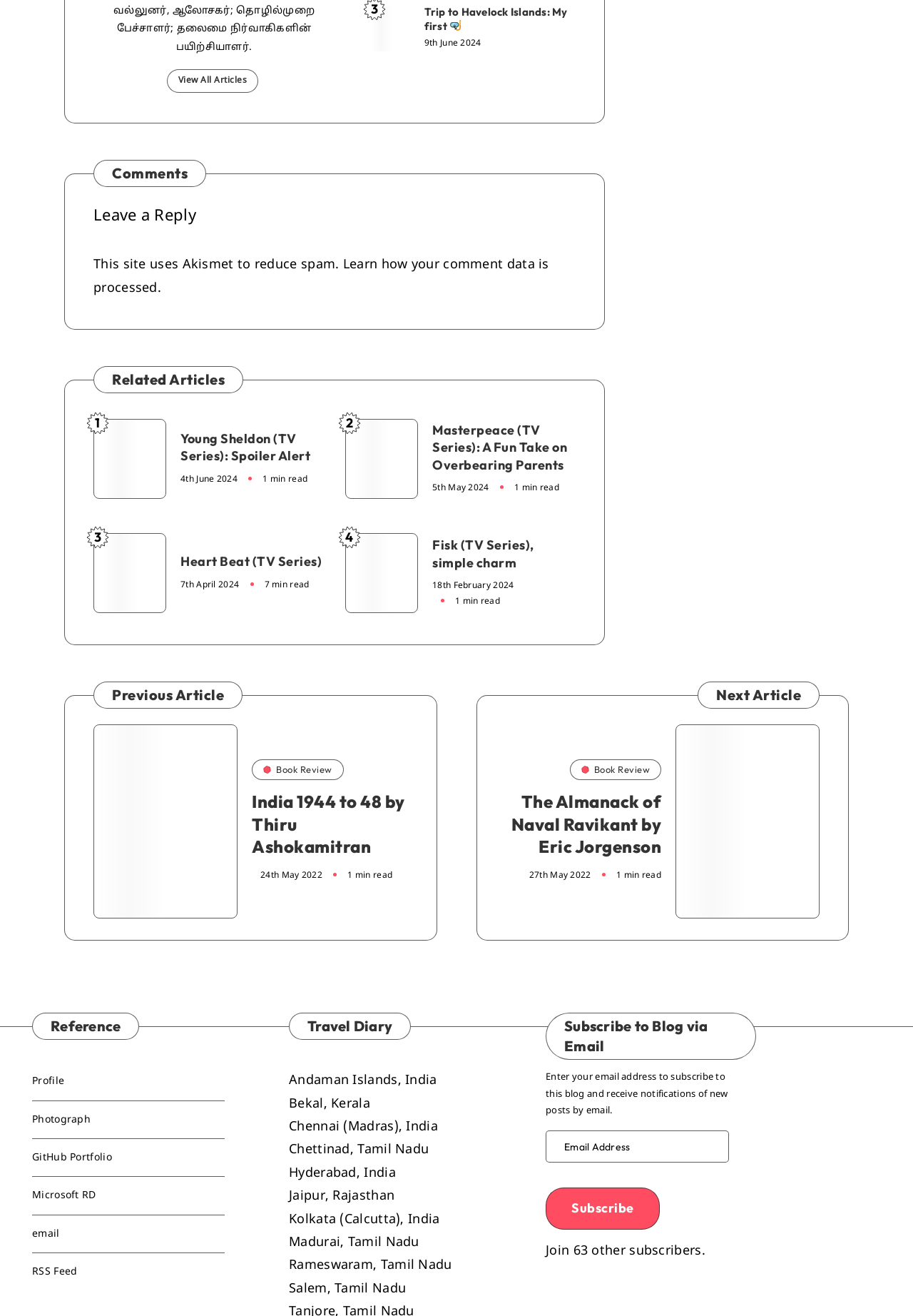Answer with a single word or phrase: 
How many links are listed under 'Reference'?

6